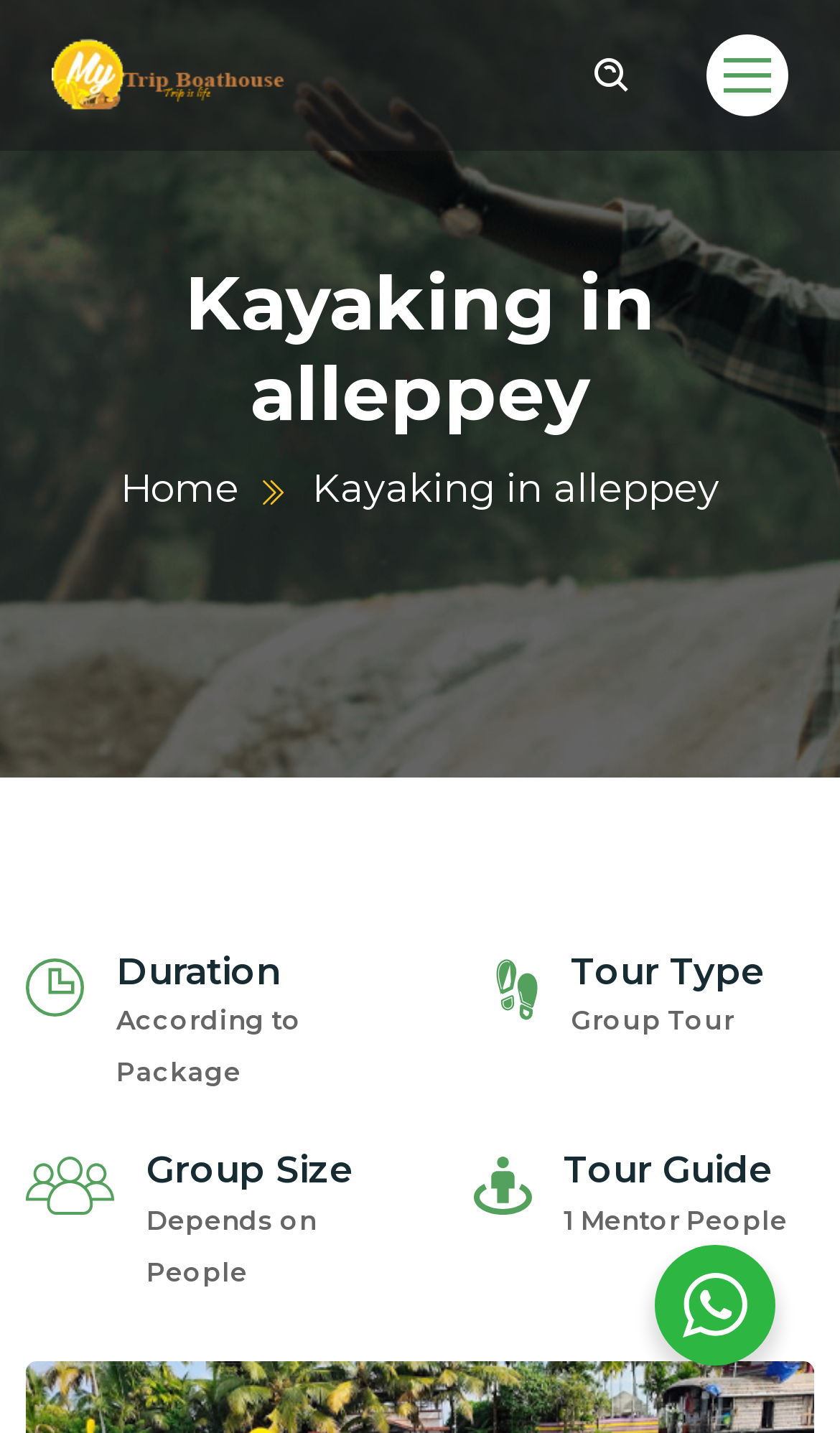Is there a logo on the webpage?
Please provide a comprehensive answer based on the details in the screenshot.

I found this answer by looking at the top-left corner of the webpage, where there is an image with the description 'my trip boat house logo', which suggests that it is a logo.